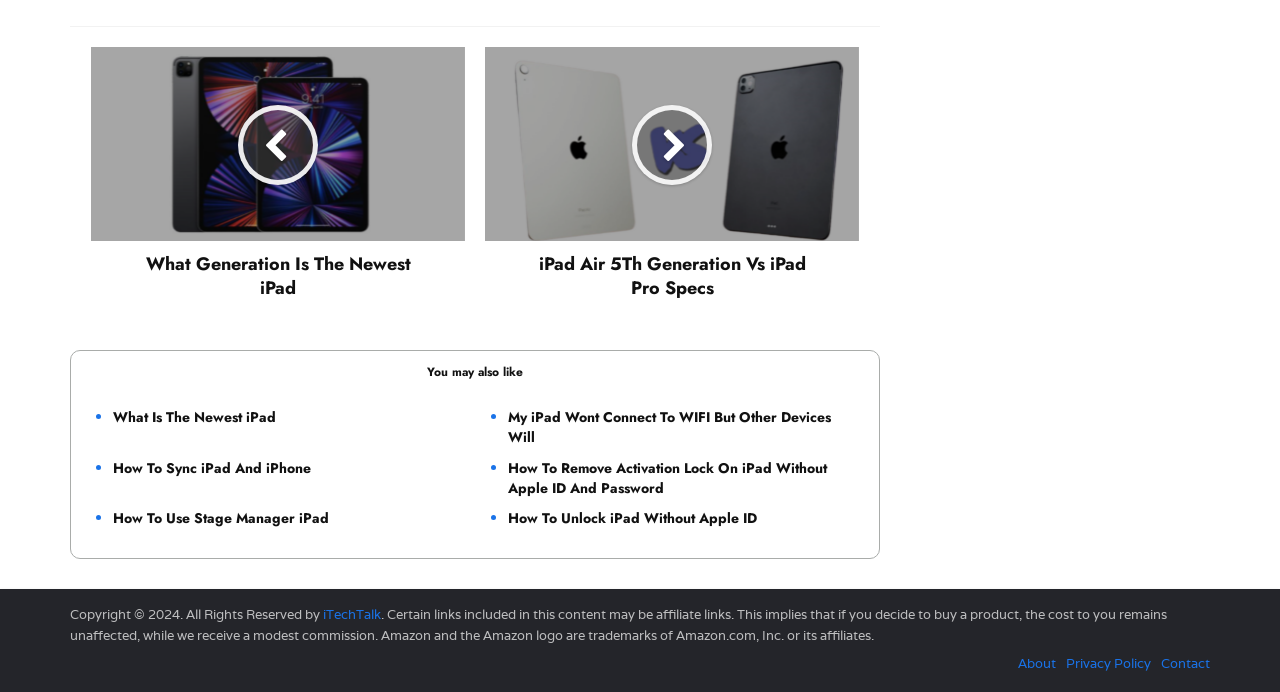How many articles are on this webpage?
Please provide a single word or phrase as your answer based on the screenshot.

8